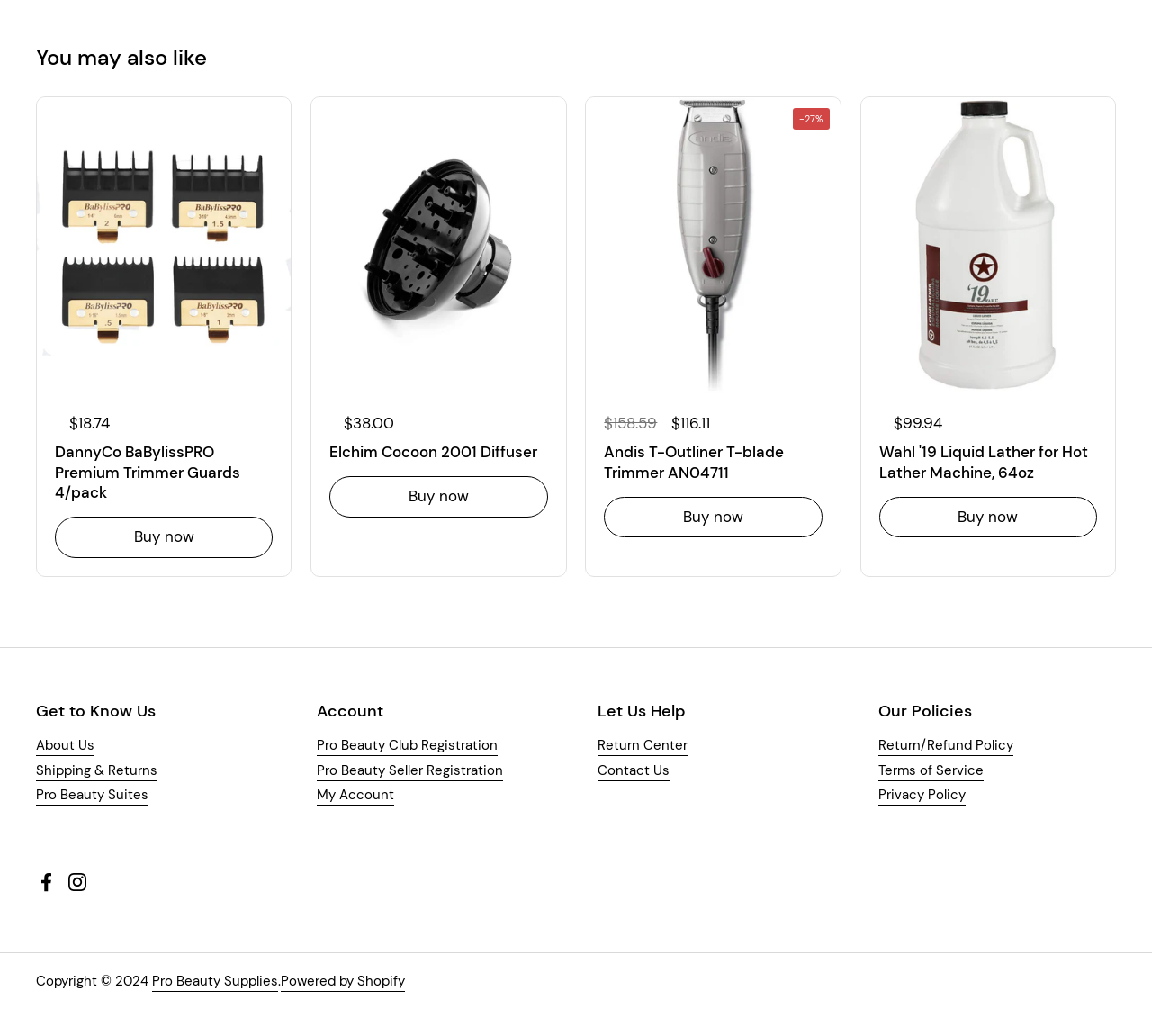Please find and report the bounding box coordinates of the element to click in order to perform the following action: "Learn about Pro Beauty Supplies". The coordinates should be expressed as four float numbers between 0 and 1, in the format [left, top, right, bottom].

[0.132, 0.938, 0.241, 0.957]